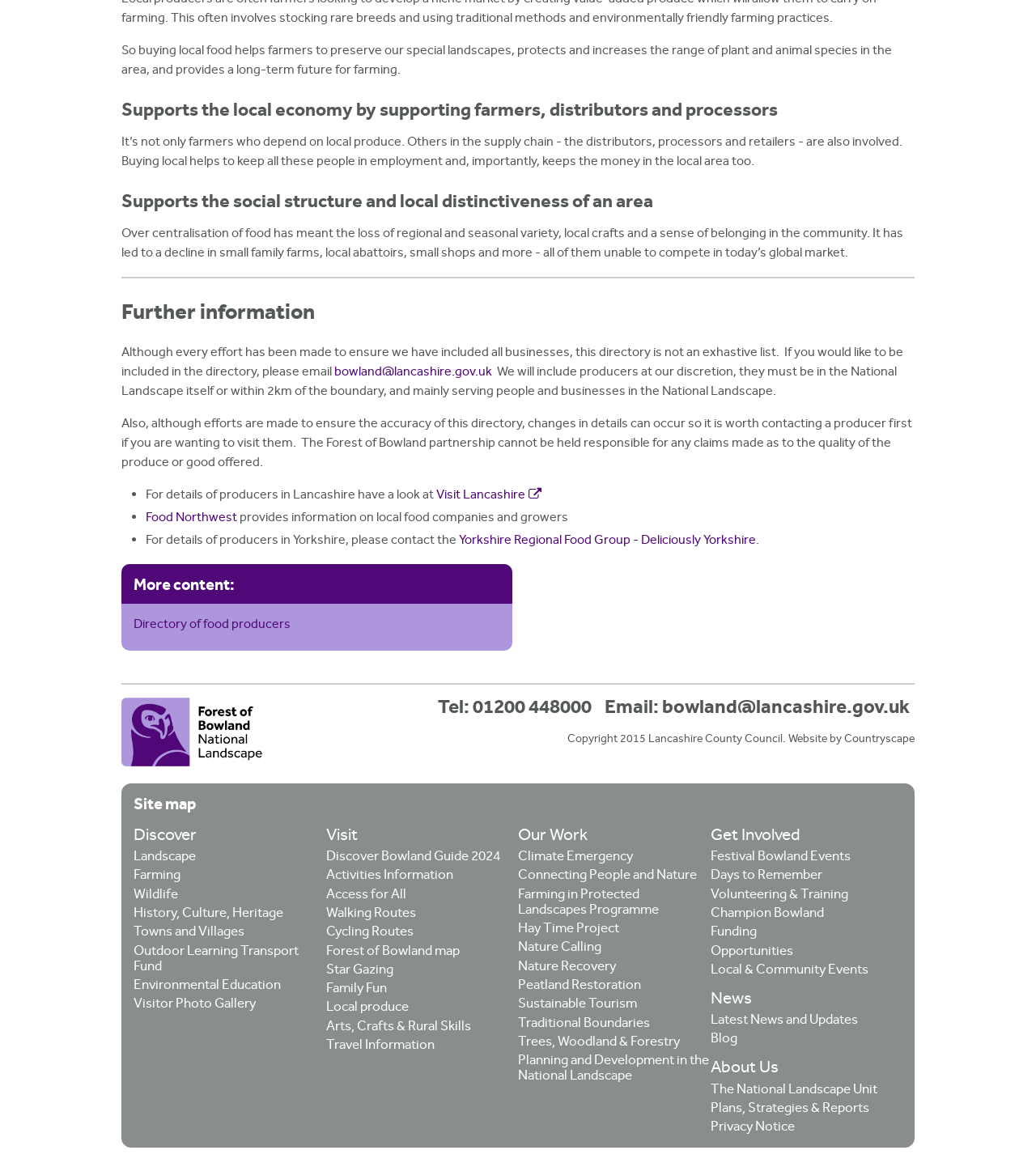Using the details in the image, give a detailed response to the question below:
What is the purpose of the directory mentioned on the webpage?

The directory is mentioned as a way to find local food producers, and it seems to be a list of businesses that produce and sell local food products.